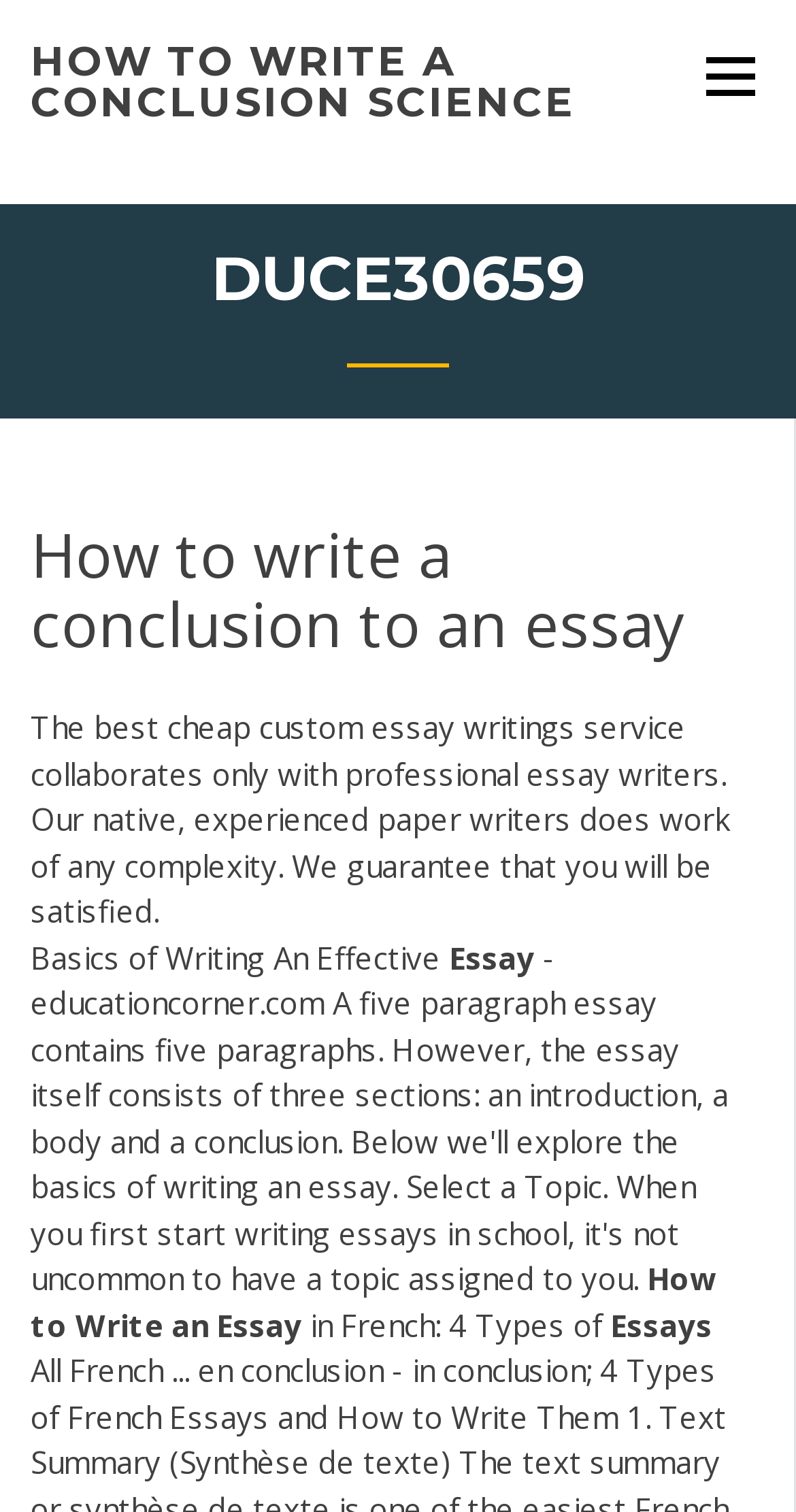What is the relationship between the essay writers and the service?
Using the image as a reference, give a one-word or short phrase answer.

Collaboration